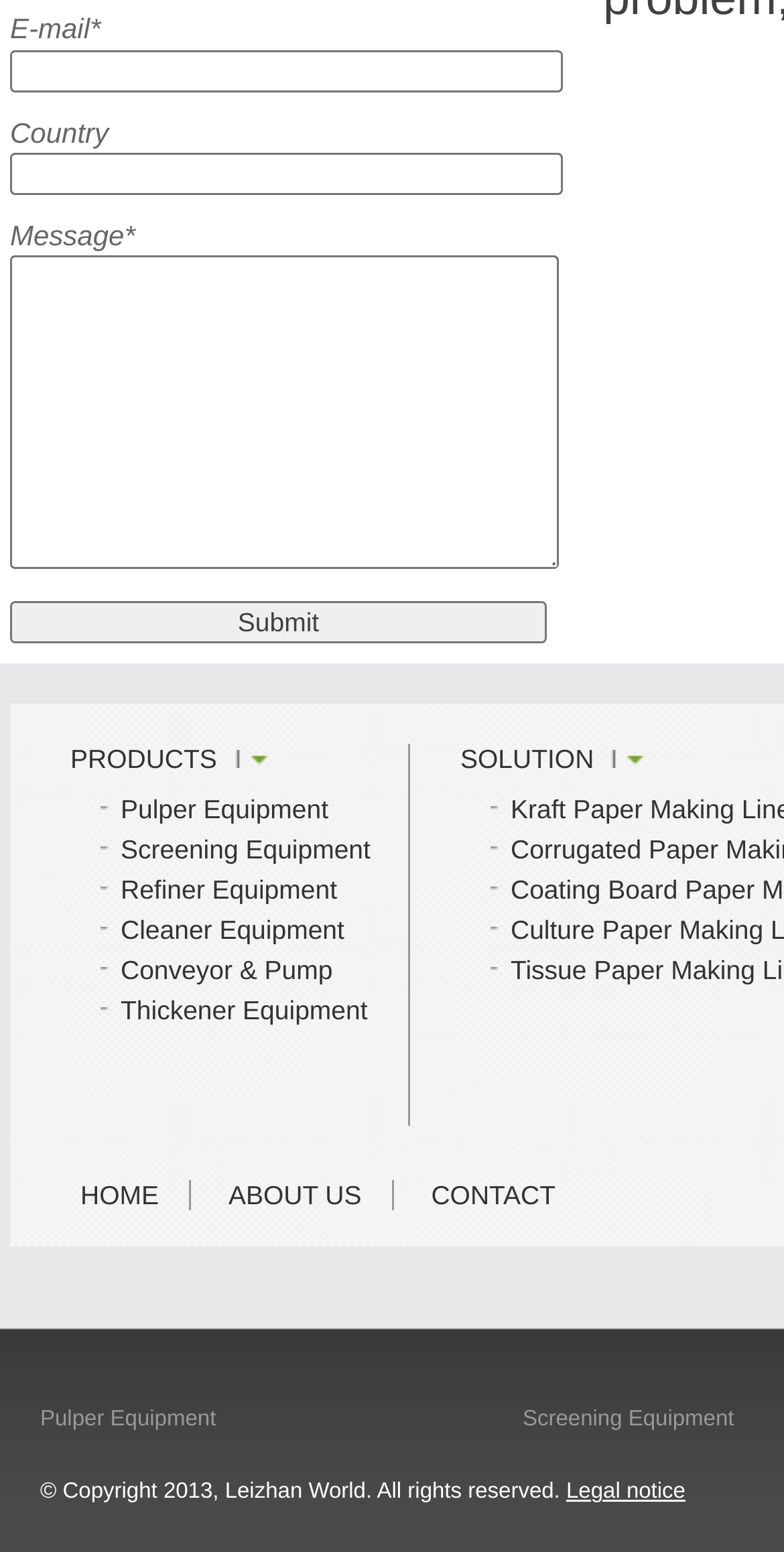What is the purpose of the form?
Give a one-word or short-phrase answer derived from the screenshot.

To contact Leizhan